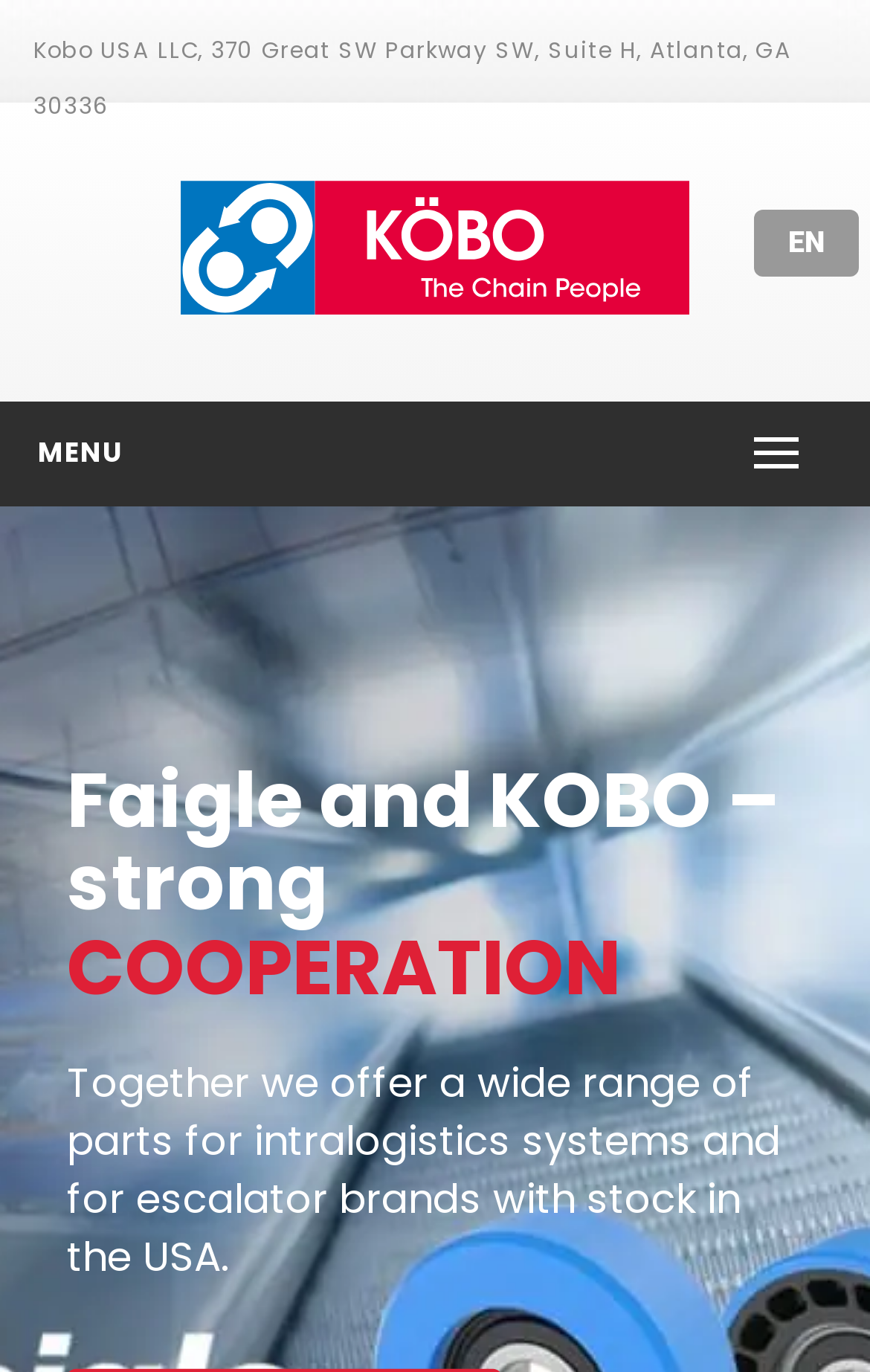What is the logo of the company?
Using the details shown in the screenshot, provide a comprehensive answer to the question.

I found the link element with the text 'logo' which contains an image element, suggesting that the logo of the company is an image.